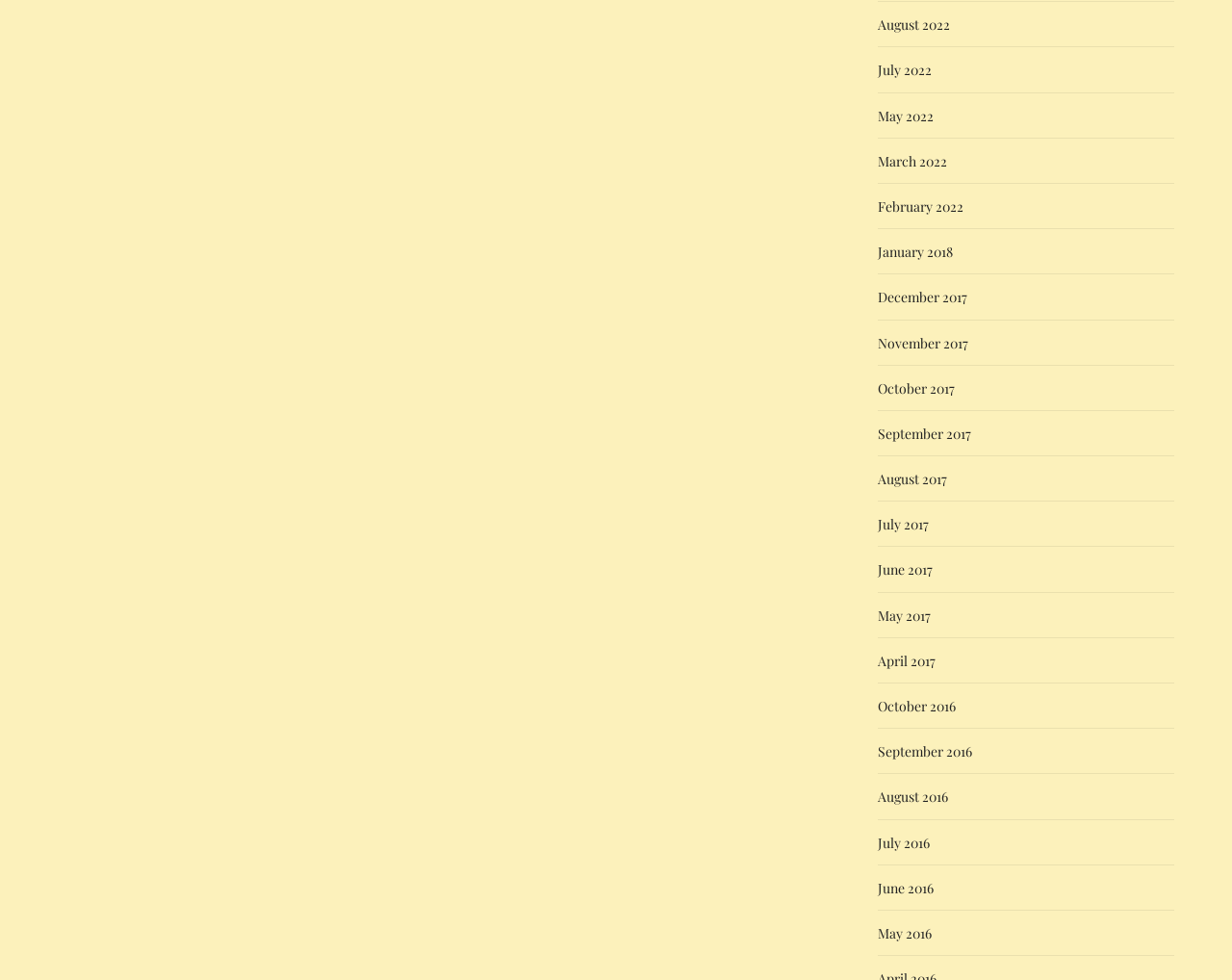What is the location of the John Drew Theater?
Please interpret the details in the image and answer the question thoroughly.

The webpage mentions 'at the John Drew Theater (158 Main Street, East Hampton, NY)' as the location of the performances of 'The Best Play Ever Seriously!' and 'Eurydice by Sarah Ruhl'.